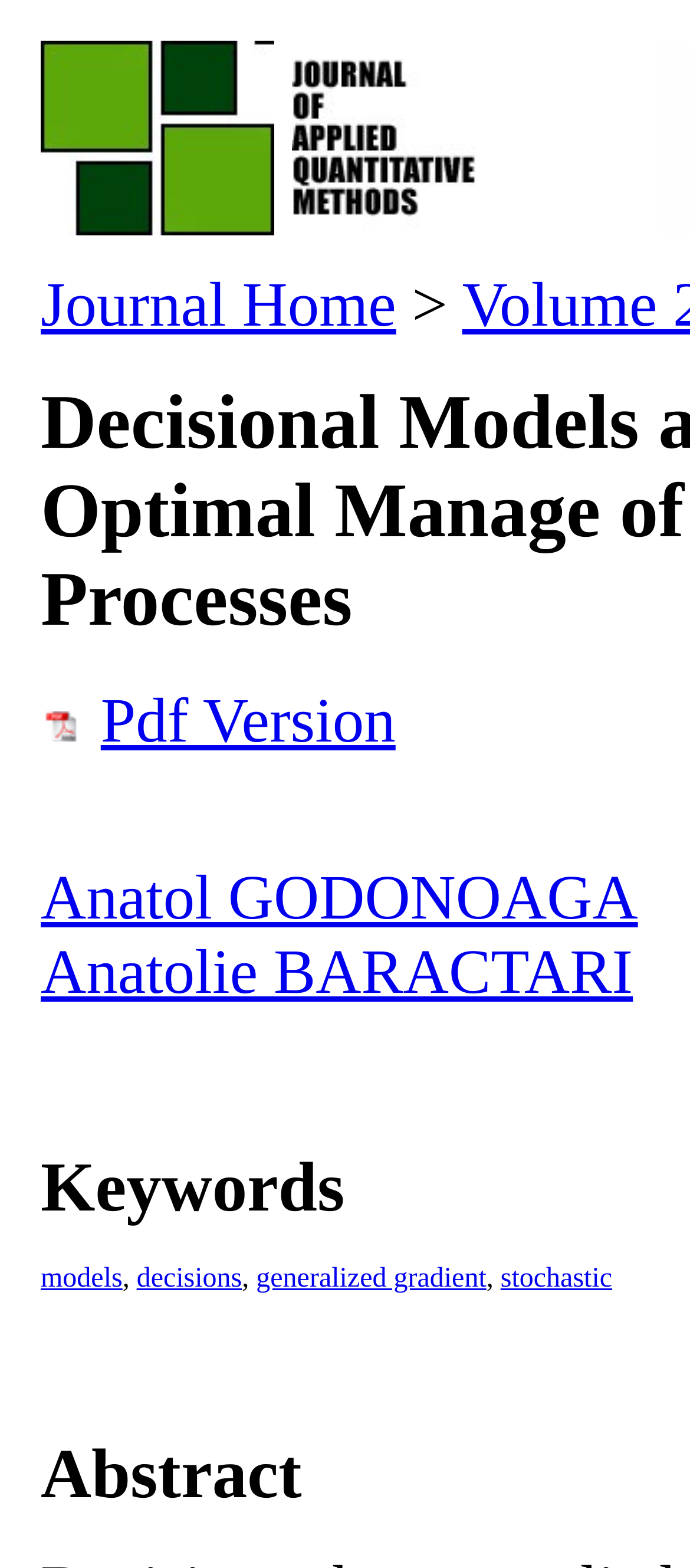How many authors are listed on this page?
From the screenshot, provide a brief answer in one word or phrase.

2